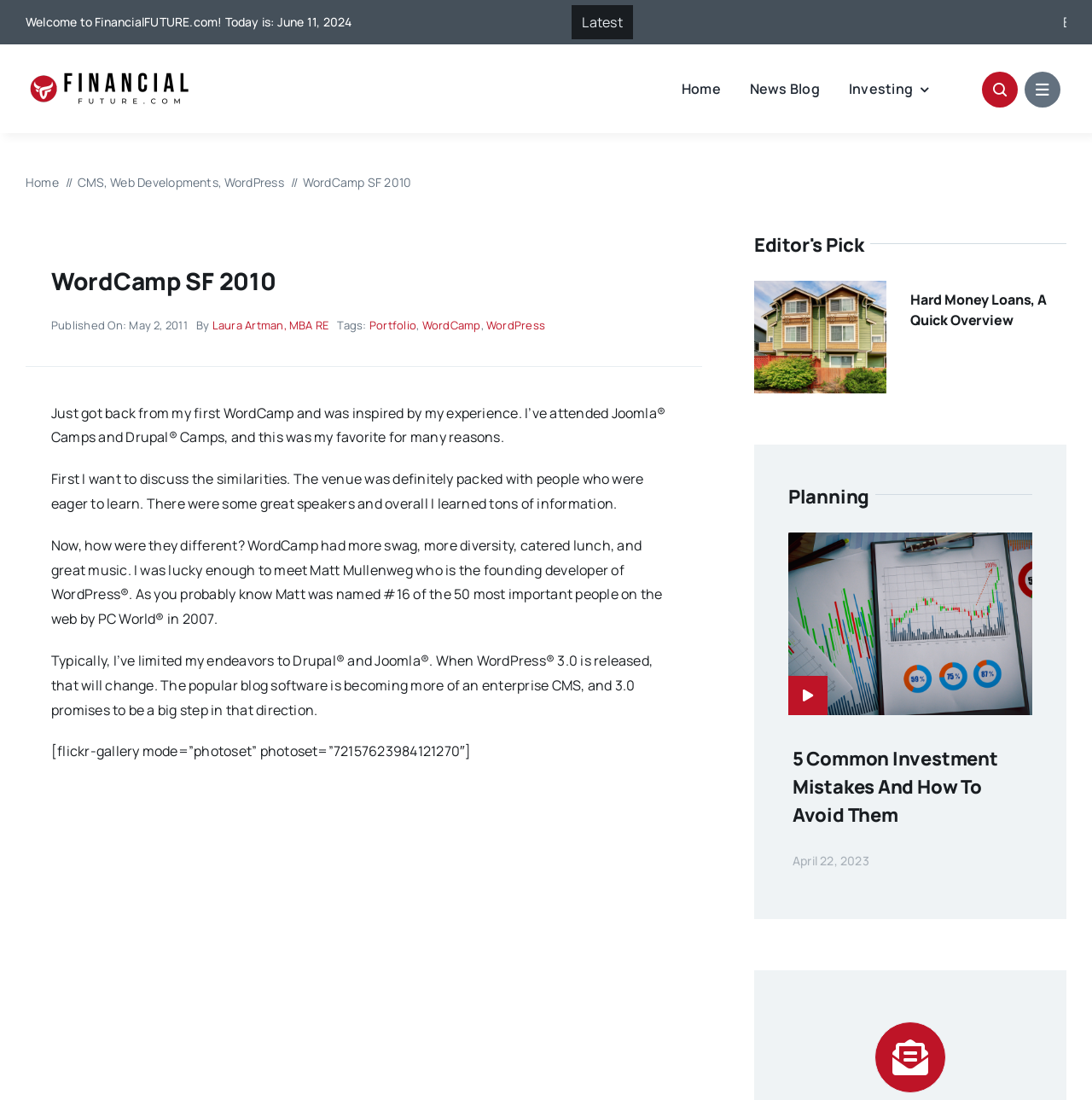Locate the UI element described as follows: "alt="FinancialFuture.com Logo"". Return the bounding box coordinates as four float numbers between 0 and 1 in the order [left, top, right, bottom].

[0.023, 0.063, 0.18, 0.08]